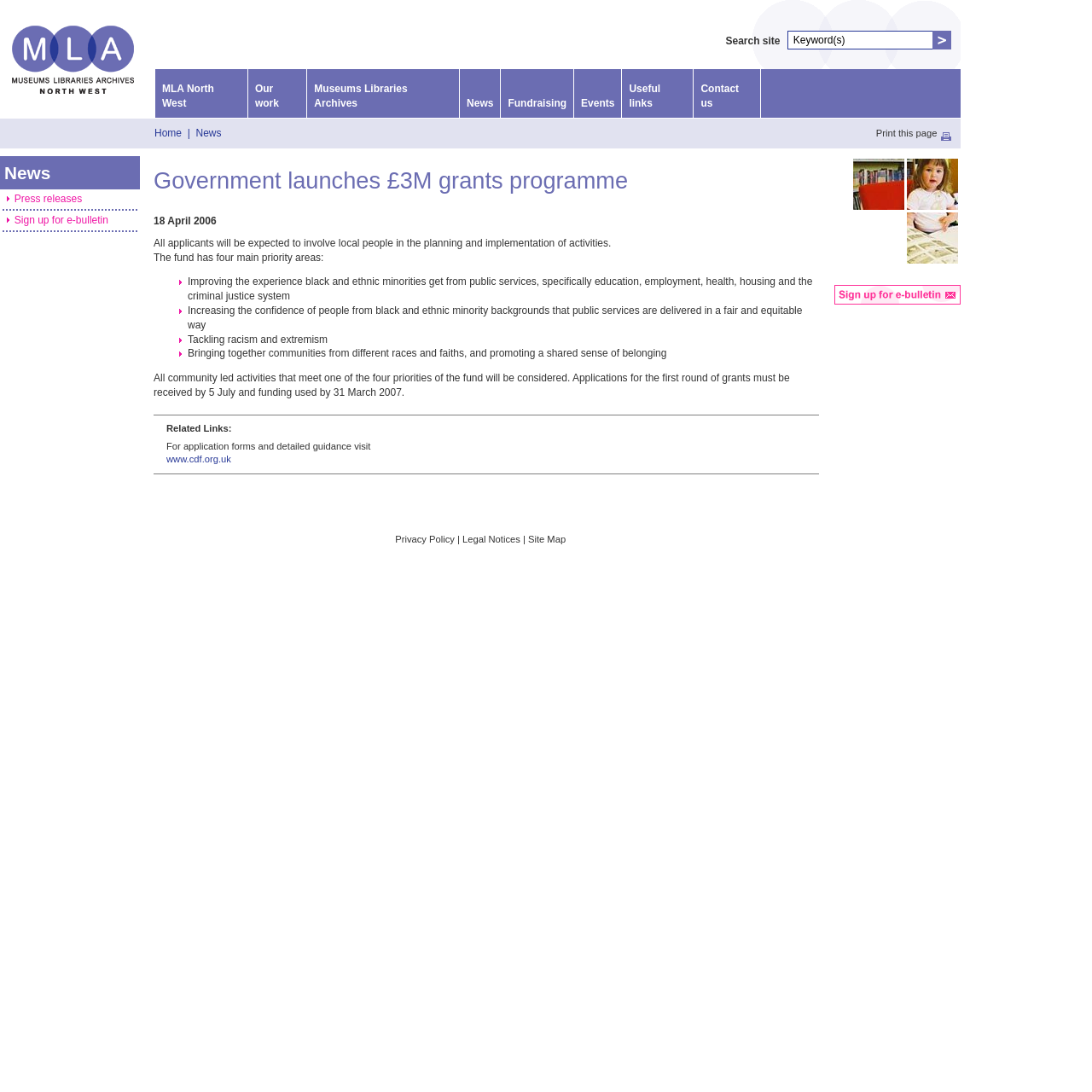Using the webpage screenshot, locate the HTML element that fits the following description and provide its bounding box: "Privacy Policy".

[0.362, 0.489, 0.416, 0.499]